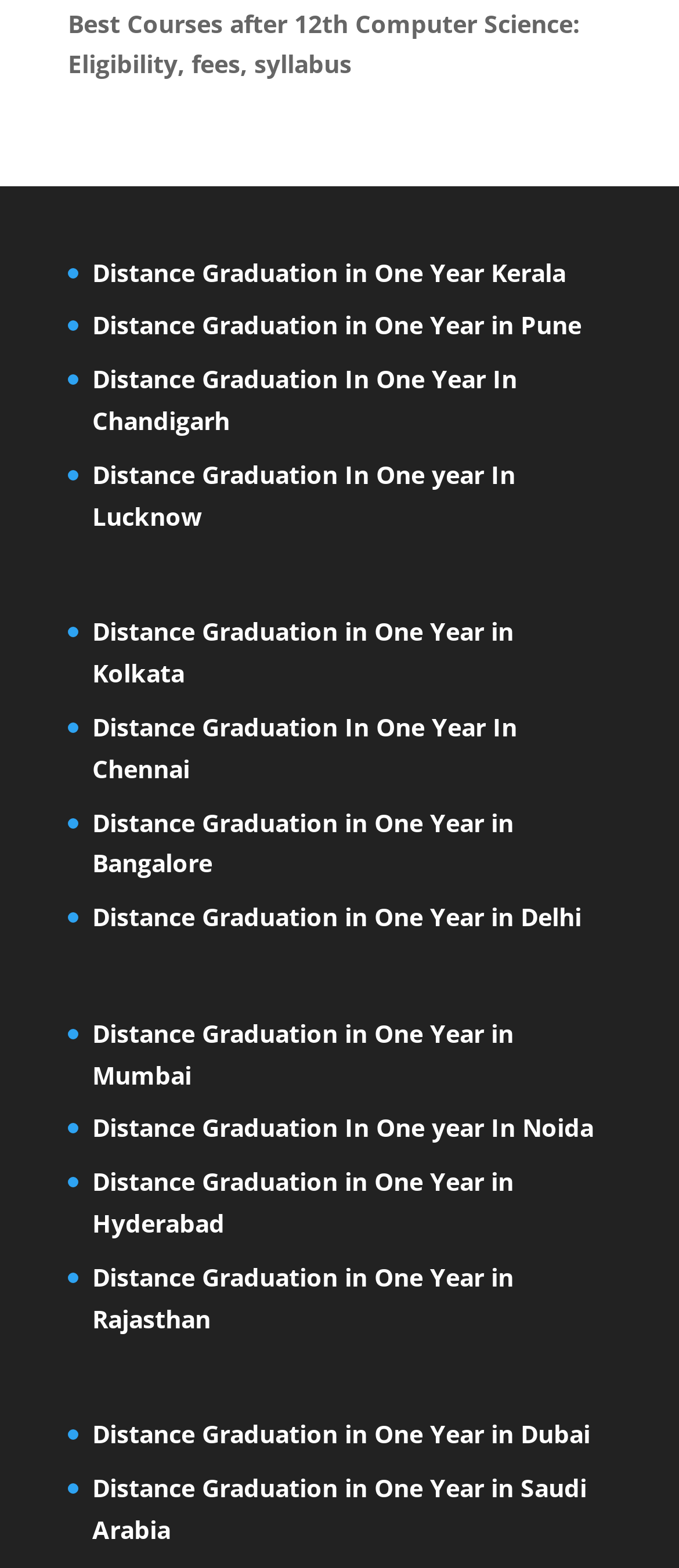Please provide a one-word or phrase answer to the question: 
Is distance graduation available in Chennai?

Yes